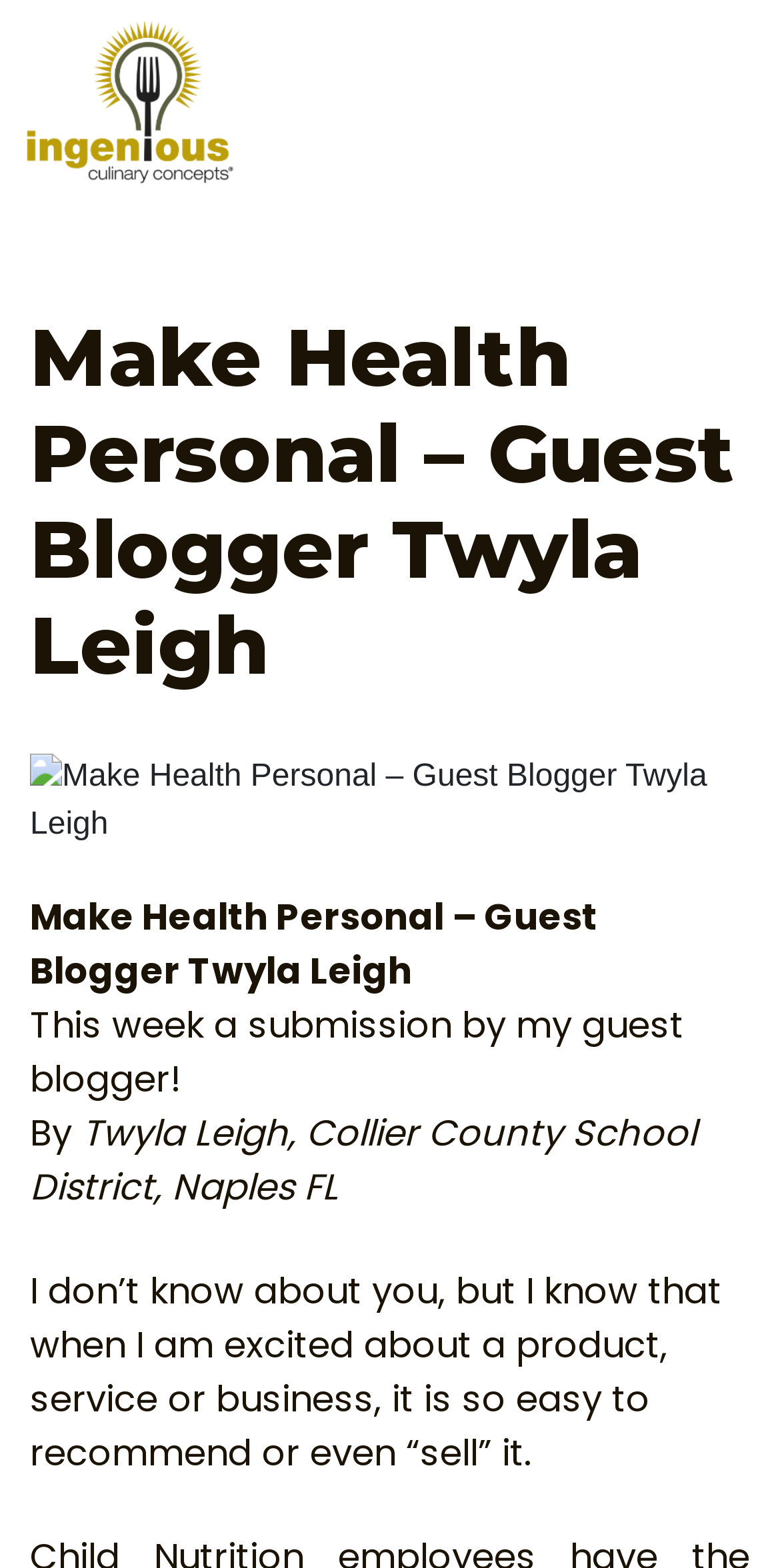What is the occupation of the guest blogger? Based on the screenshot, please respond with a single word or phrase.

Collier County School District